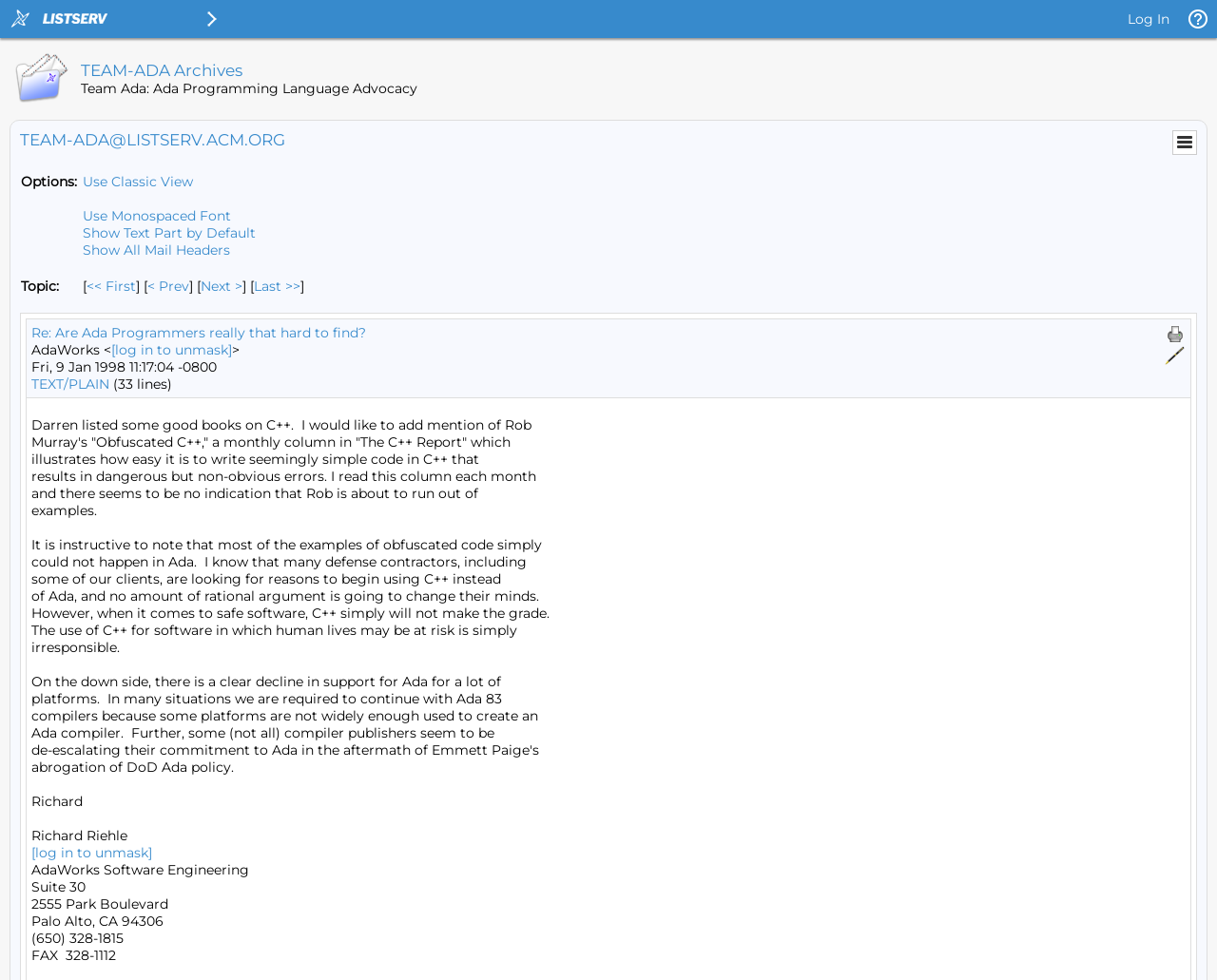Find the bounding box coordinates of the element's region that should be clicked in order to follow the given instruction: "View TEAM-ADA Archives". The coordinates should consist of four float numbers between 0 and 1, i.e., [left, top, right, bottom].

[0.066, 0.062, 0.991, 0.081]